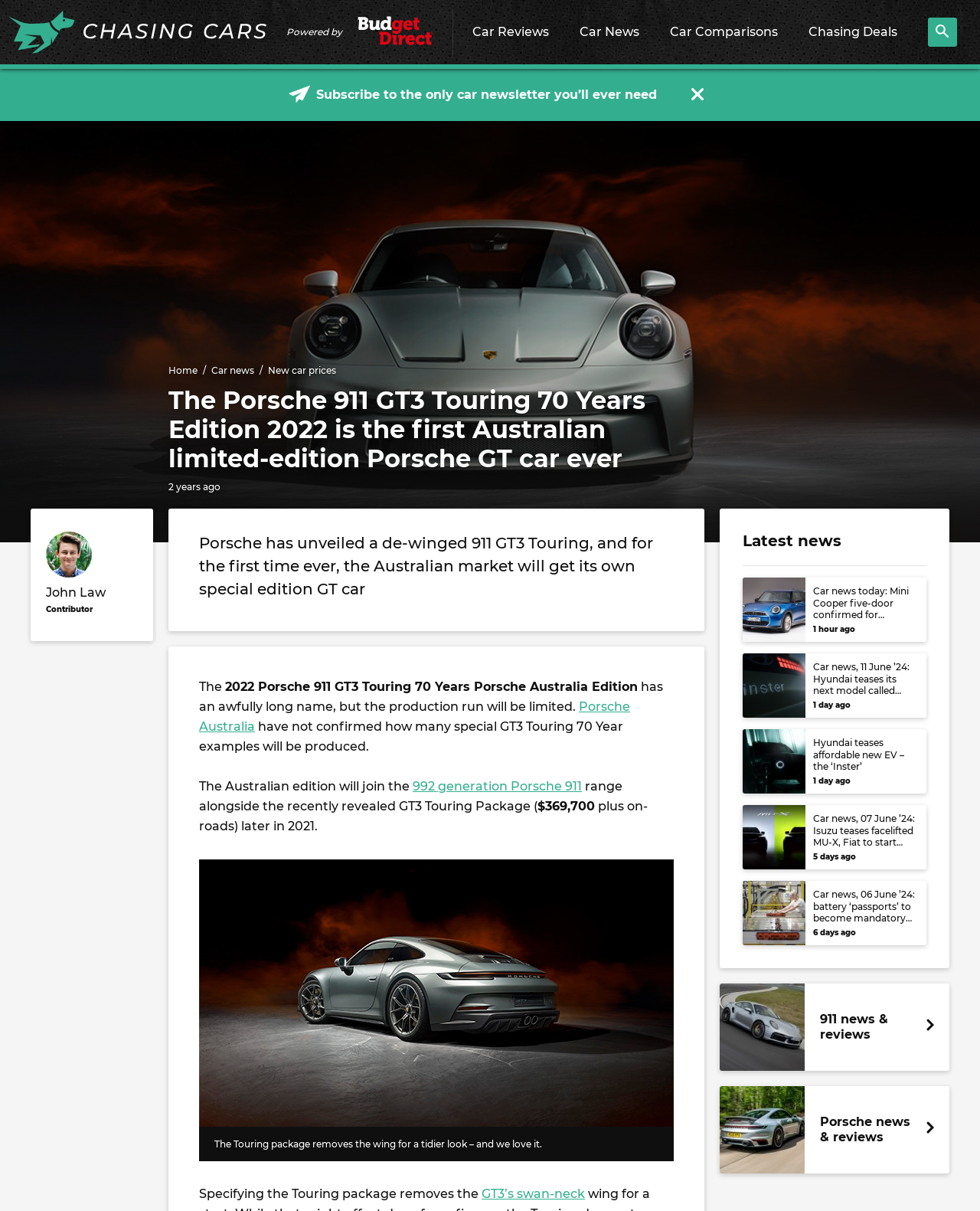Who is the author of the article?
Using the information from the image, answer the question thoroughly.

The author of the article is mentioned as John Law, who is a contributor to the website. This information is found in the section below the main heading of the article.